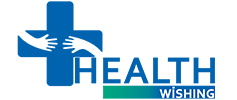Based on the image, please respond to the question with as much detail as possible:
What is the font size of 'Wishing' compared to 'HEALTH'?

The font size of 'Wishing' is smaller compared to 'HEALTH' because the caption states that 'HEALTH' is depicted in bold, blue lettering, while 'Wishing' is presented in a smaller font and colored with a gradient from green to blue, indicating a size difference.